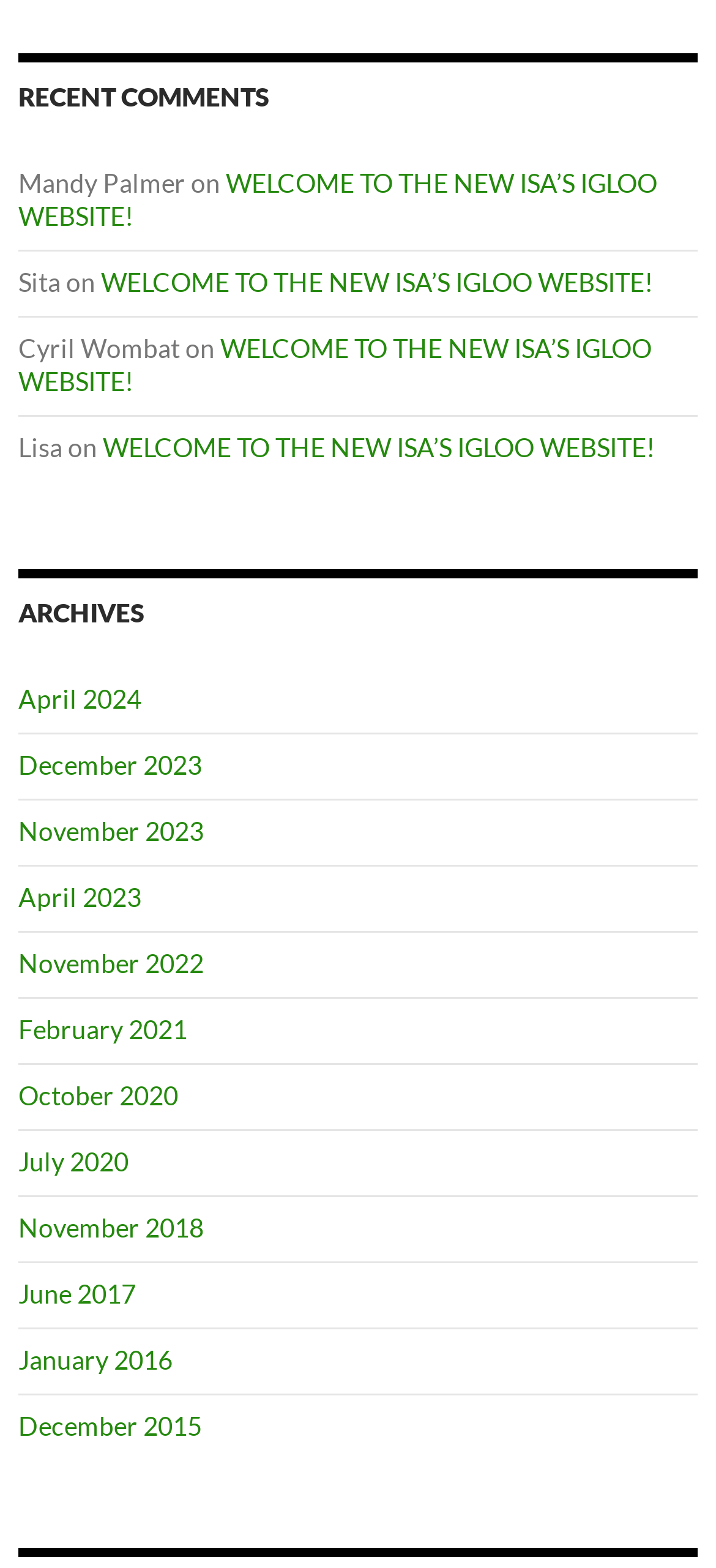How many months are listed in the Archives section?
Please give a well-detailed answer to the question.

The Archives section lists 12 months, which are April 2024, December 2023, November 2023, April 2023, November 2022, February 2021, October 2020, July 2020, November 2018, June 2017, January 2016, and December 2015.